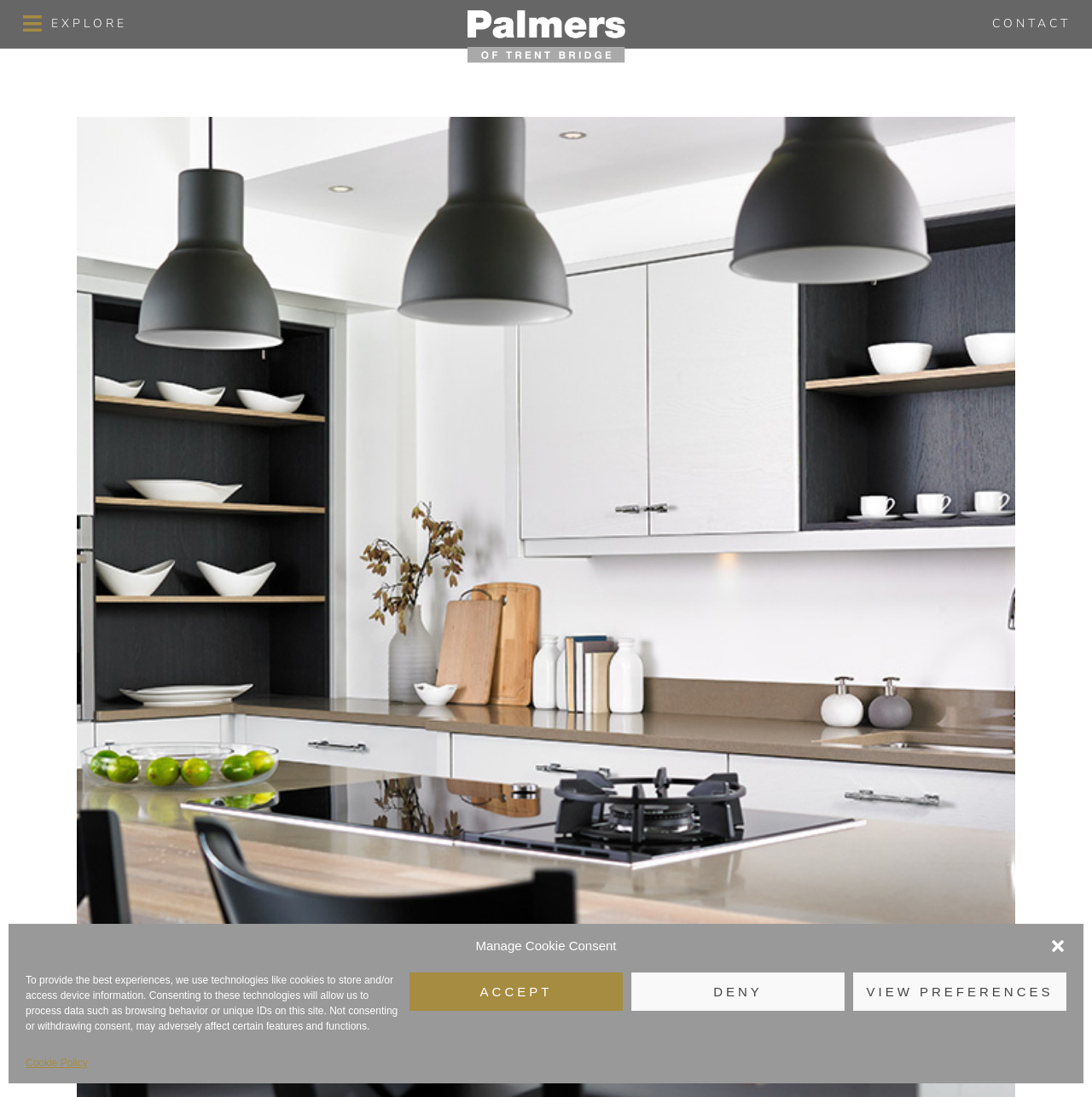Reply to the question with a single word or phrase:
How many links are in the top navigation bar?

3